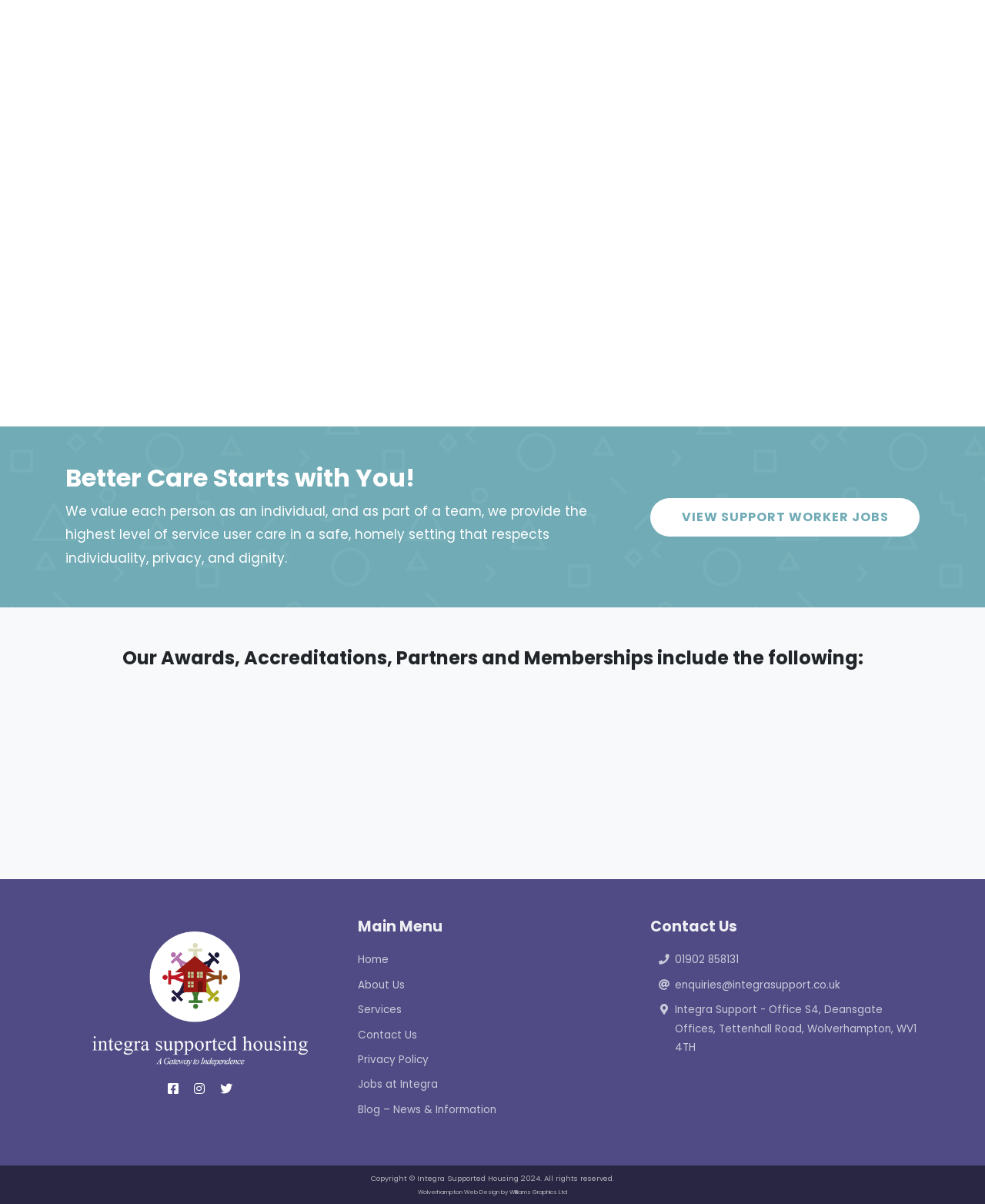What is the name of the company that designed the website?
Could you answer the question with a detailed and thorough explanation?

According to the webpage, the website was designed by Williams Graphics Ltd, which is mentioned at the bottom of the webpage in the copyright section.